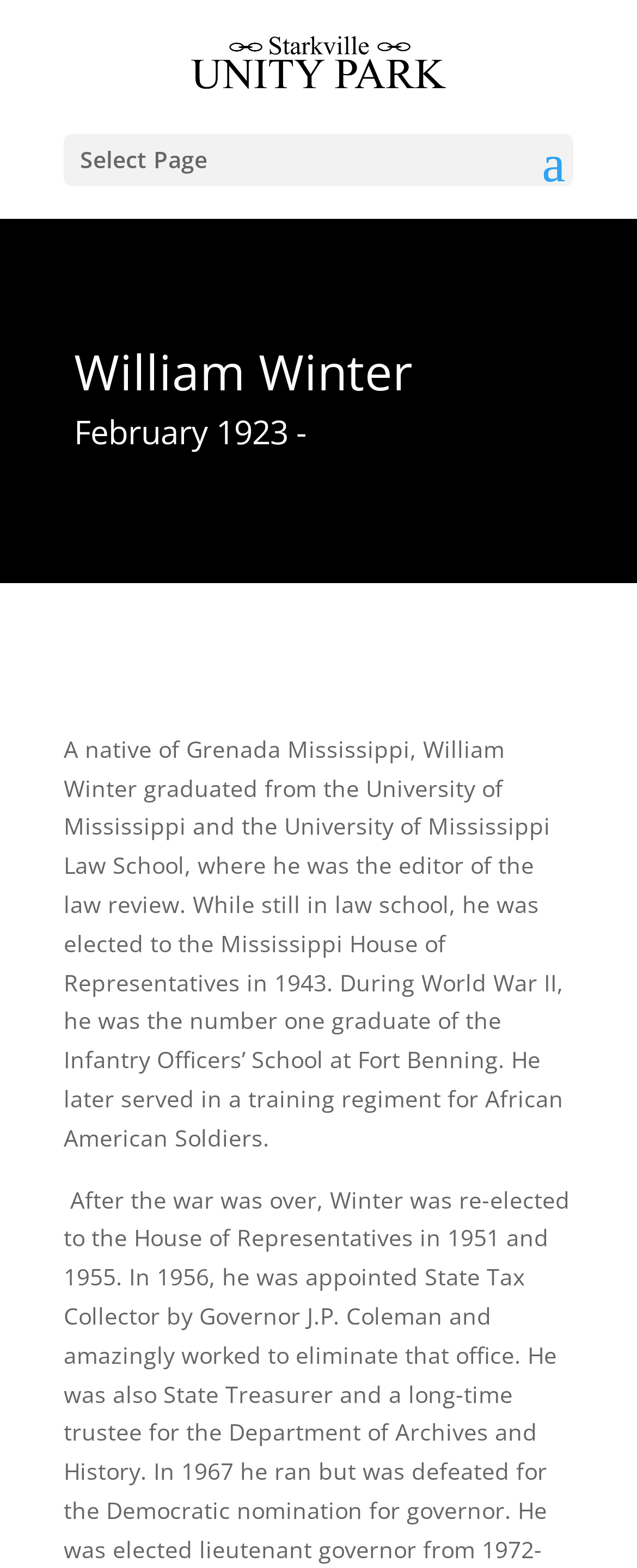What is William Winter's profession?
Refer to the image and offer an in-depth and detailed answer to the question.

Based on the webpage, William Winter graduated from the University of Mississippi Law School, which suggests that he is a lawyer.